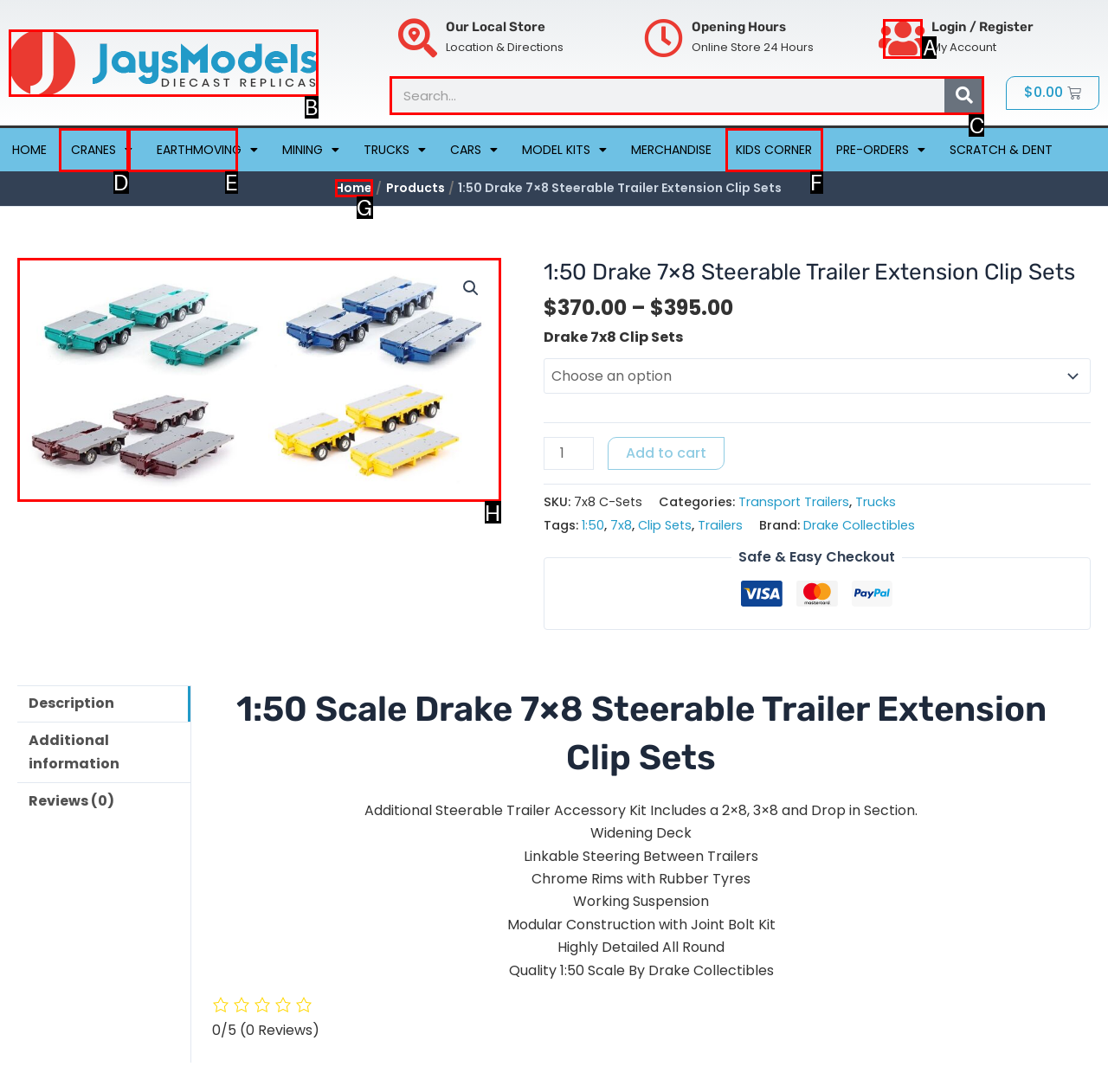Which option should be clicked to execute the task: Search for products?
Reply with the letter of the chosen option.

C